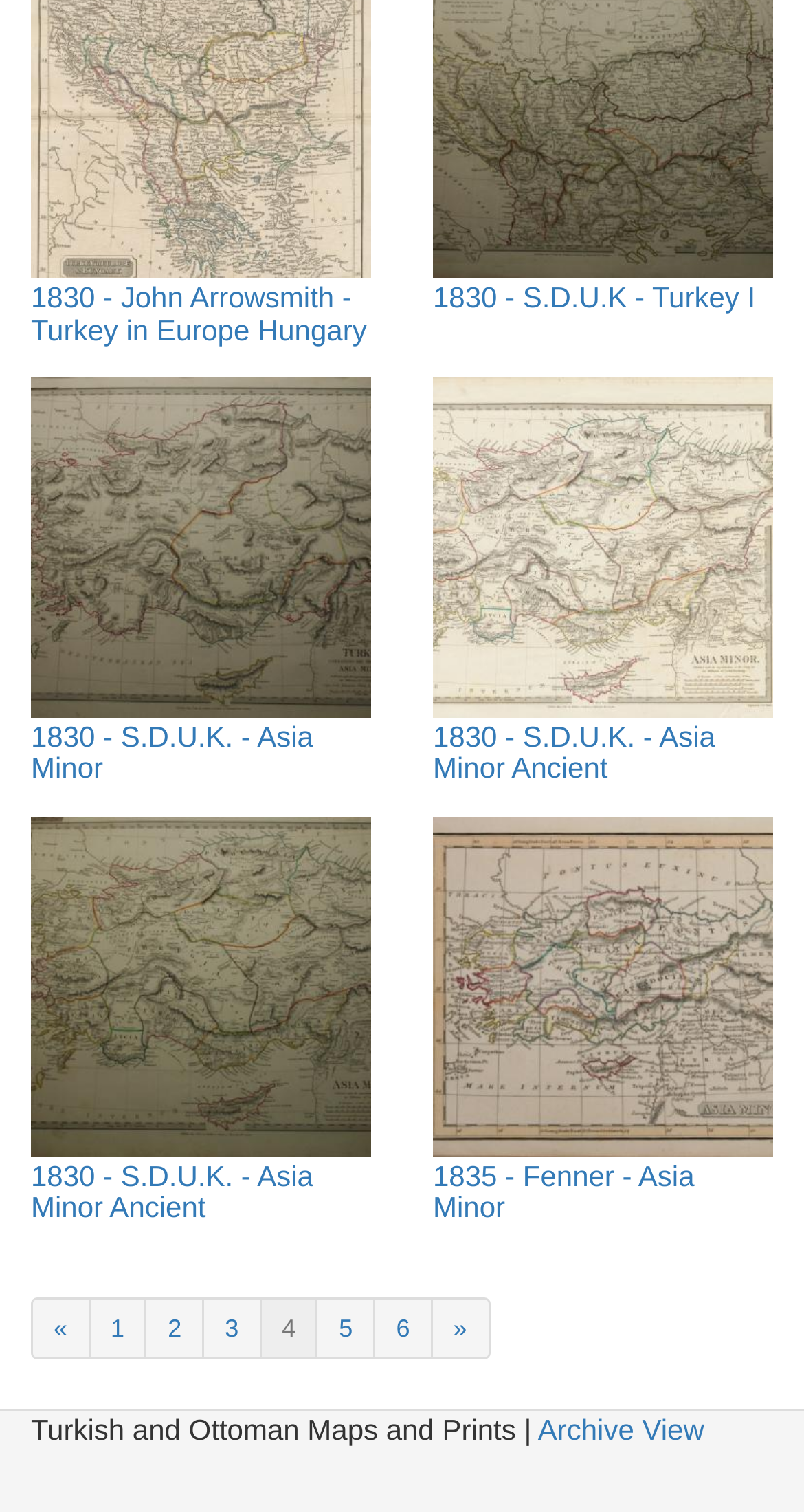Give a short answer to this question using one word or a phrase:
What is the last link on the page?

Archive View